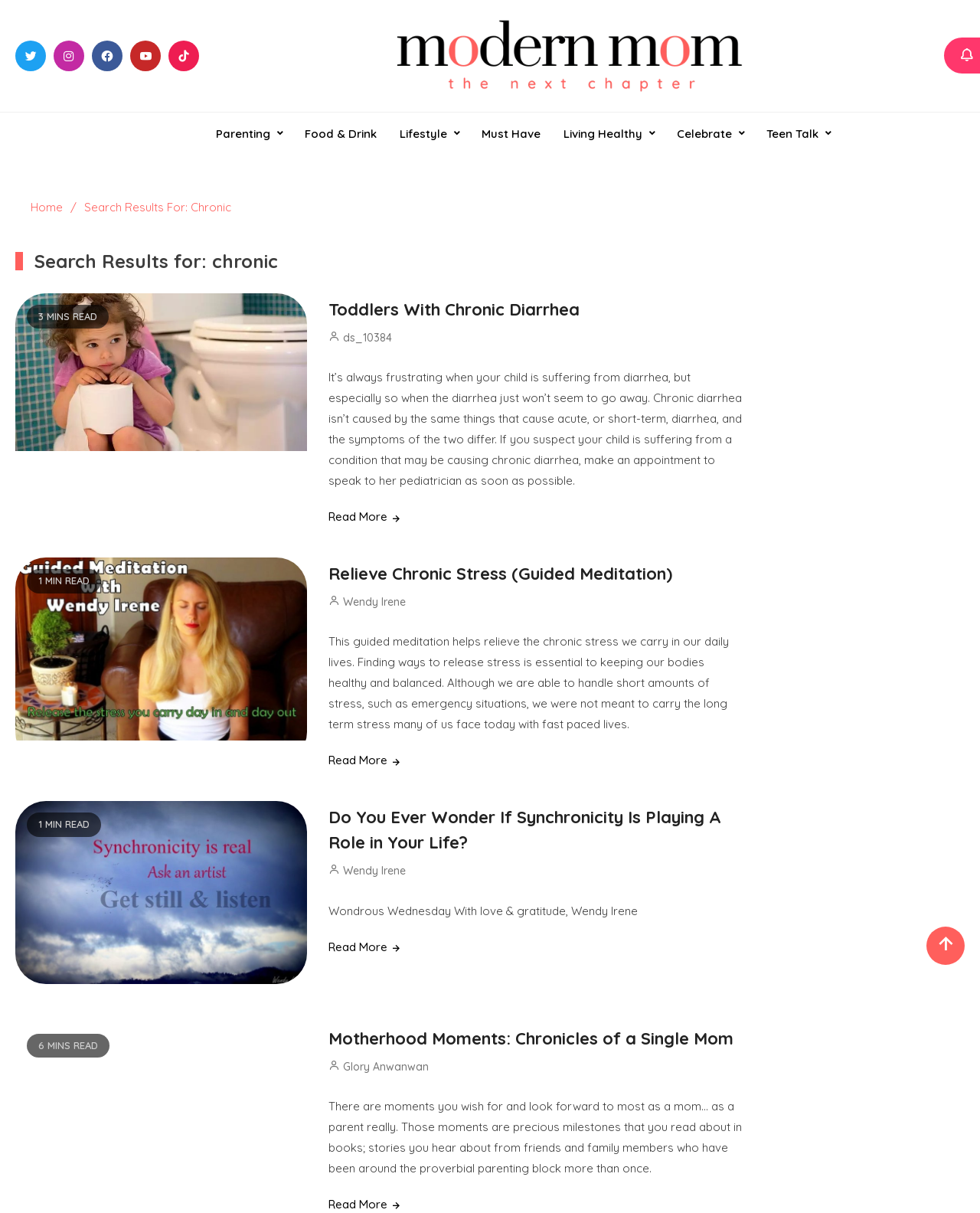What is the topic of the first article?
Using the picture, provide a one-word or short phrase answer.

Toddlers With Chronic Diarrhea